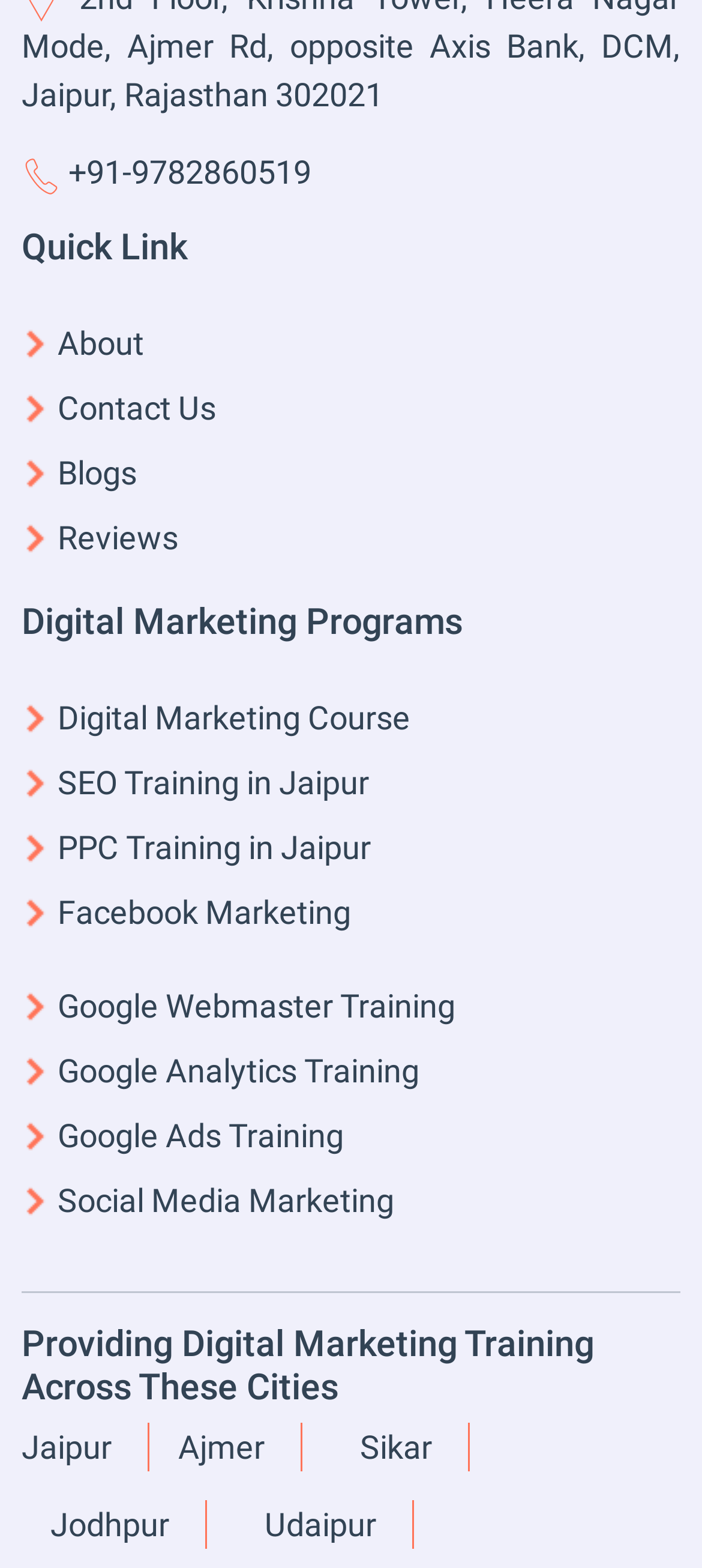What is the second digital marketing program listed?
Answer the question with a single word or phrase derived from the image.

SEO Training in Jaipur